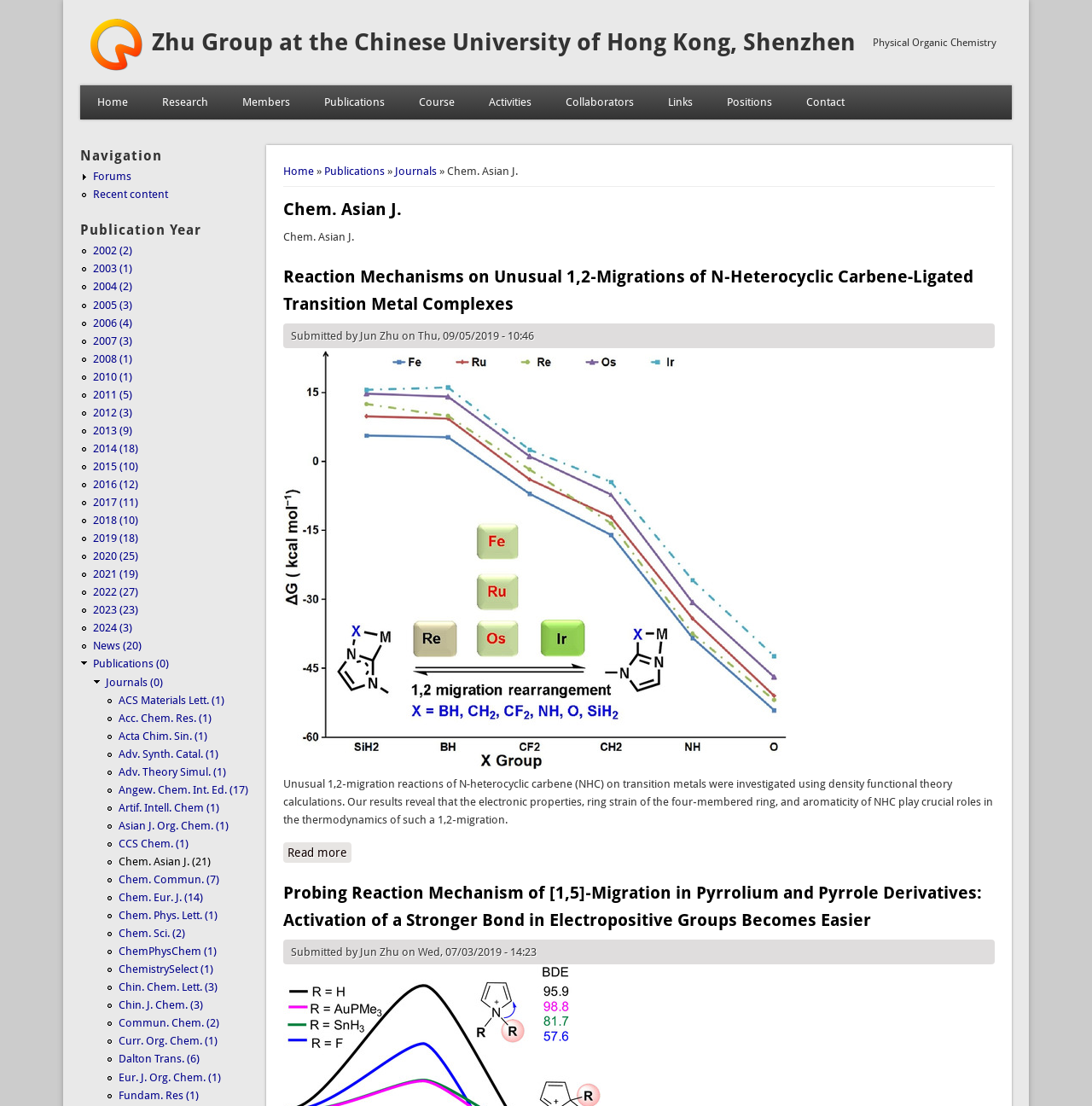Find the UI element described as: "Activities" and predict its bounding box coordinates. Ensure the coordinates are four float numbers between 0 and 1, [left, top, right, bottom].

[0.432, 0.077, 0.502, 0.108]